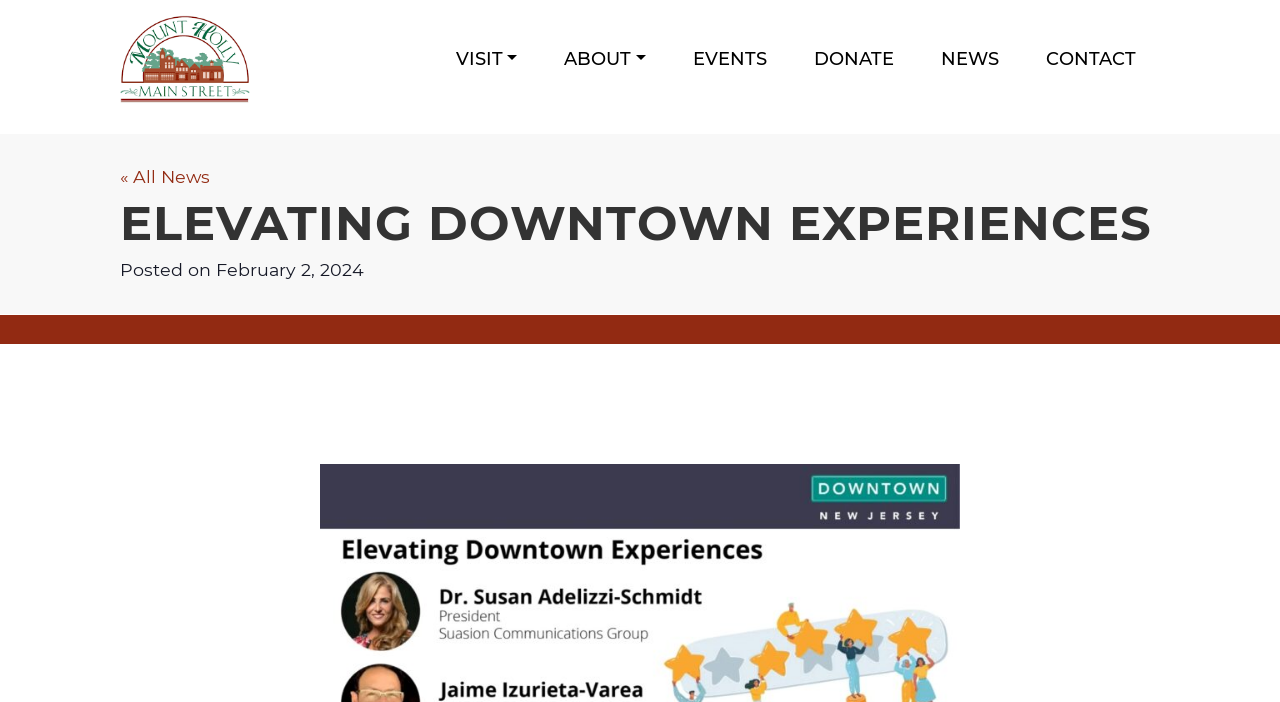What is the position of the 'NEWS' link?
Analyze the image and provide a thorough answer to the question.

I analyzed the bounding box coordinates of the links in the main navigation section and found that the 'NEWS' link has a left coordinate of 0.724. This suggests that it is the fifth link from the left, after 'VISIT', 'ABOUT', 'EVENTS', and 'DONATE'.